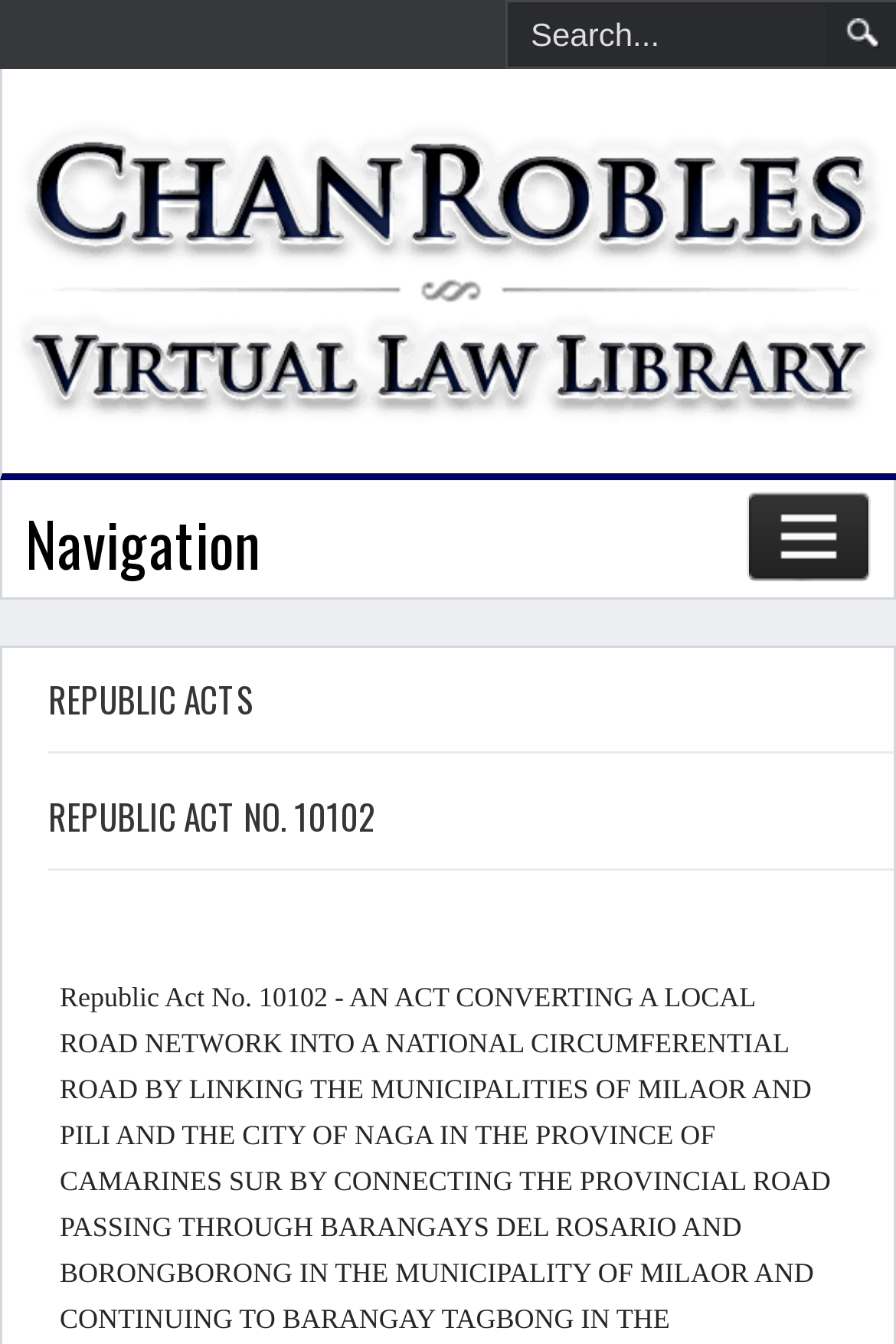What is the category of the webpage content?
Using the image as a reference, answer the question in detail.

The webpage appears to be related to law, as it mentions 'Republic Act' and provides a specific act number, indicating that it is a webpage about laws or legislation.